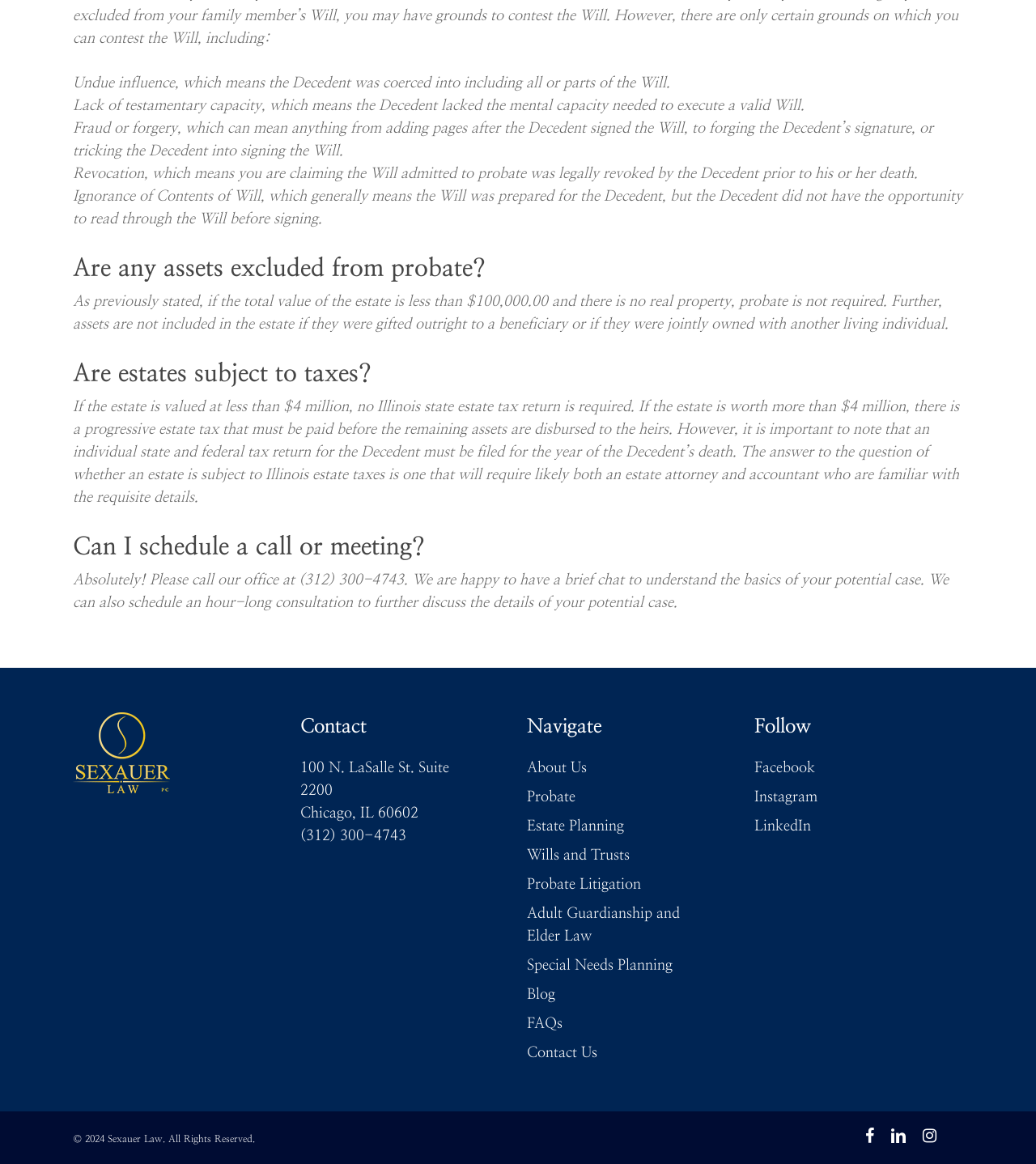Determine the bounding box coordinates for the UI element with the following description: "Facebook". The coordinates should be four float numbers between 0 and 1, represented as [left, top, right, bottom].

[0.728, 0.65, 0.904, 0.669]